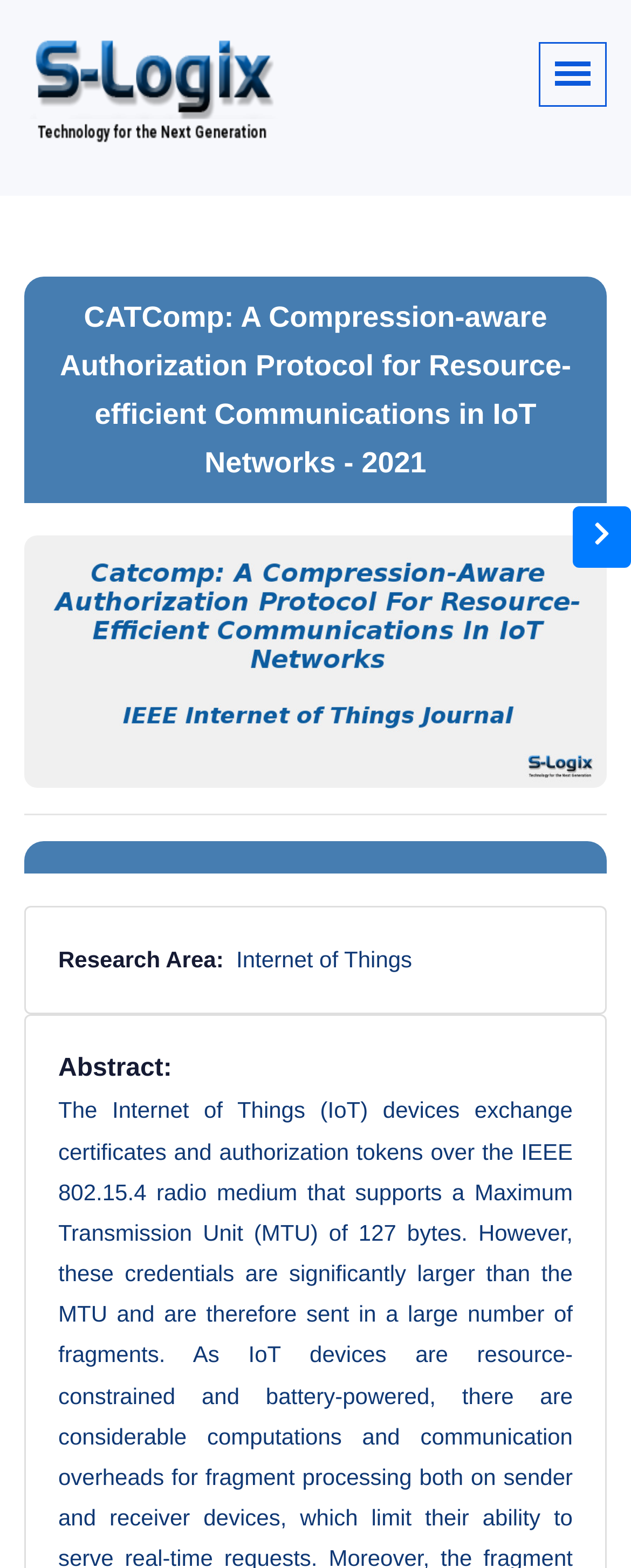What is the research area of this project?
By examining the image, provide a one-word or phrase answer.

Internet of Things